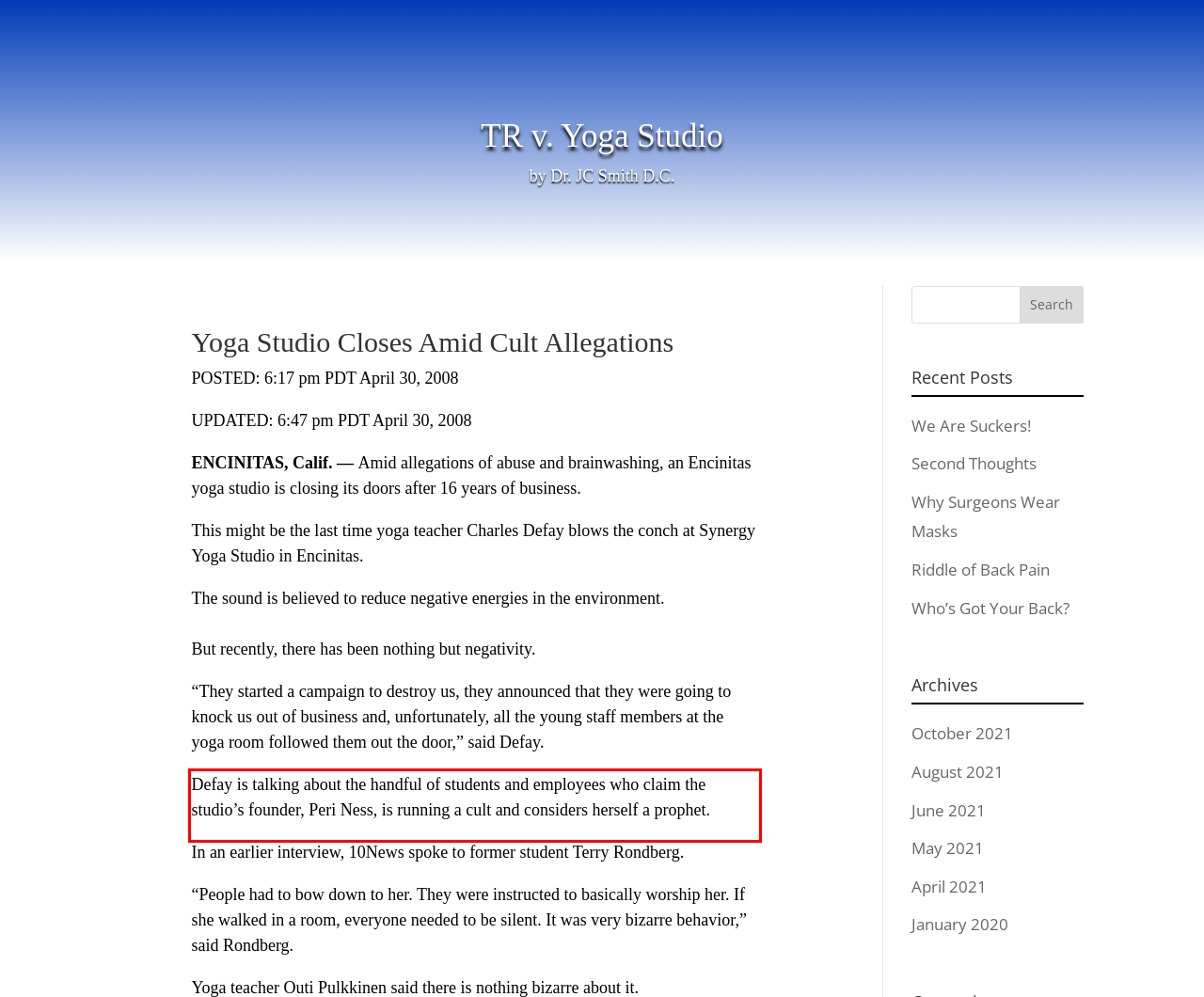Look at the provided screenshot of the webpage and perform OCR on the text within the red bounding box.

Defay is talking about the handful of students and employees who claim the studio’s founder, Peri Ness, is running a cult and considers herself a prophet.